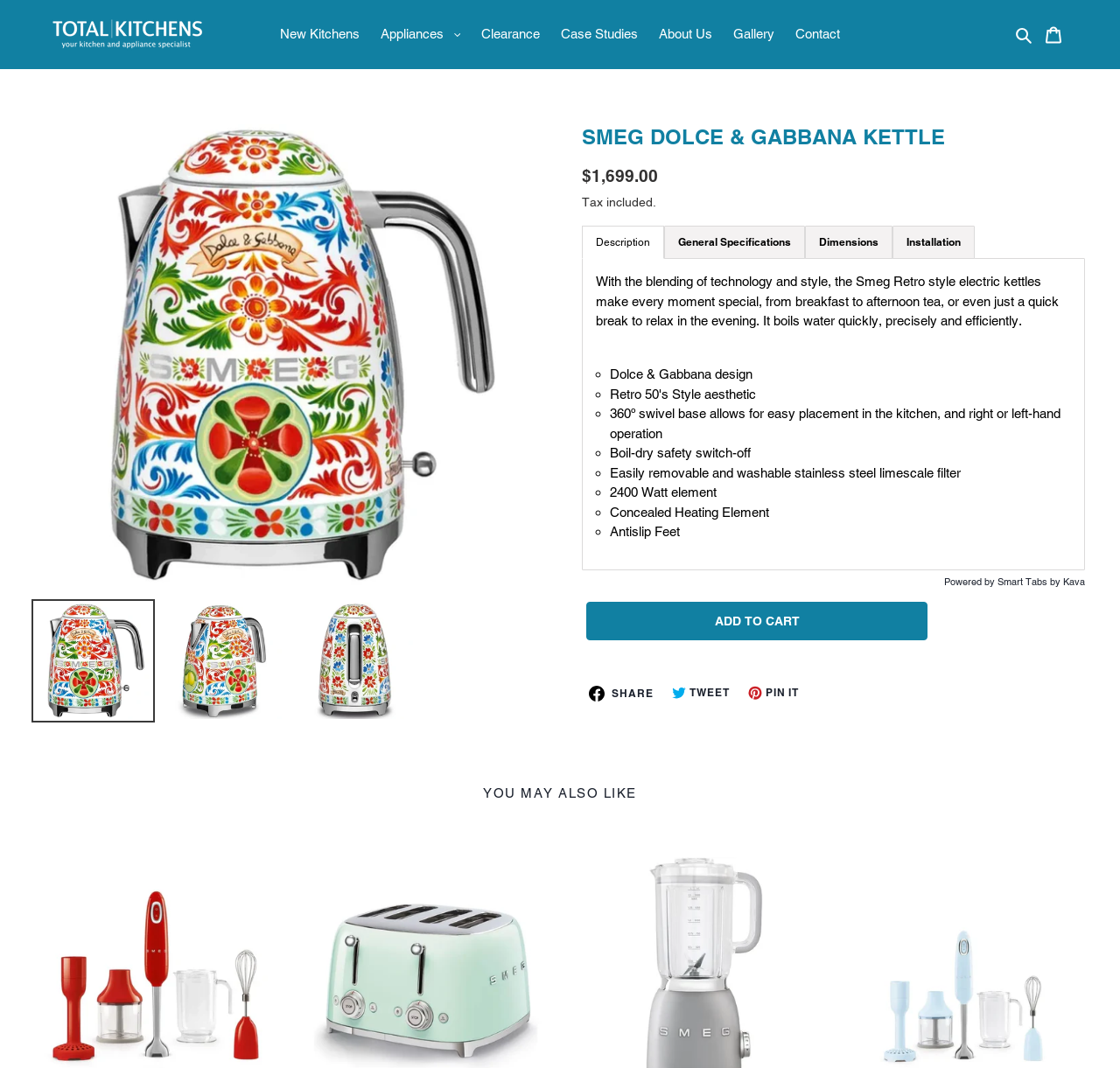What is the price of the kettle?
Please provide a single word or phrase based on the screenshot.

$1,699.00